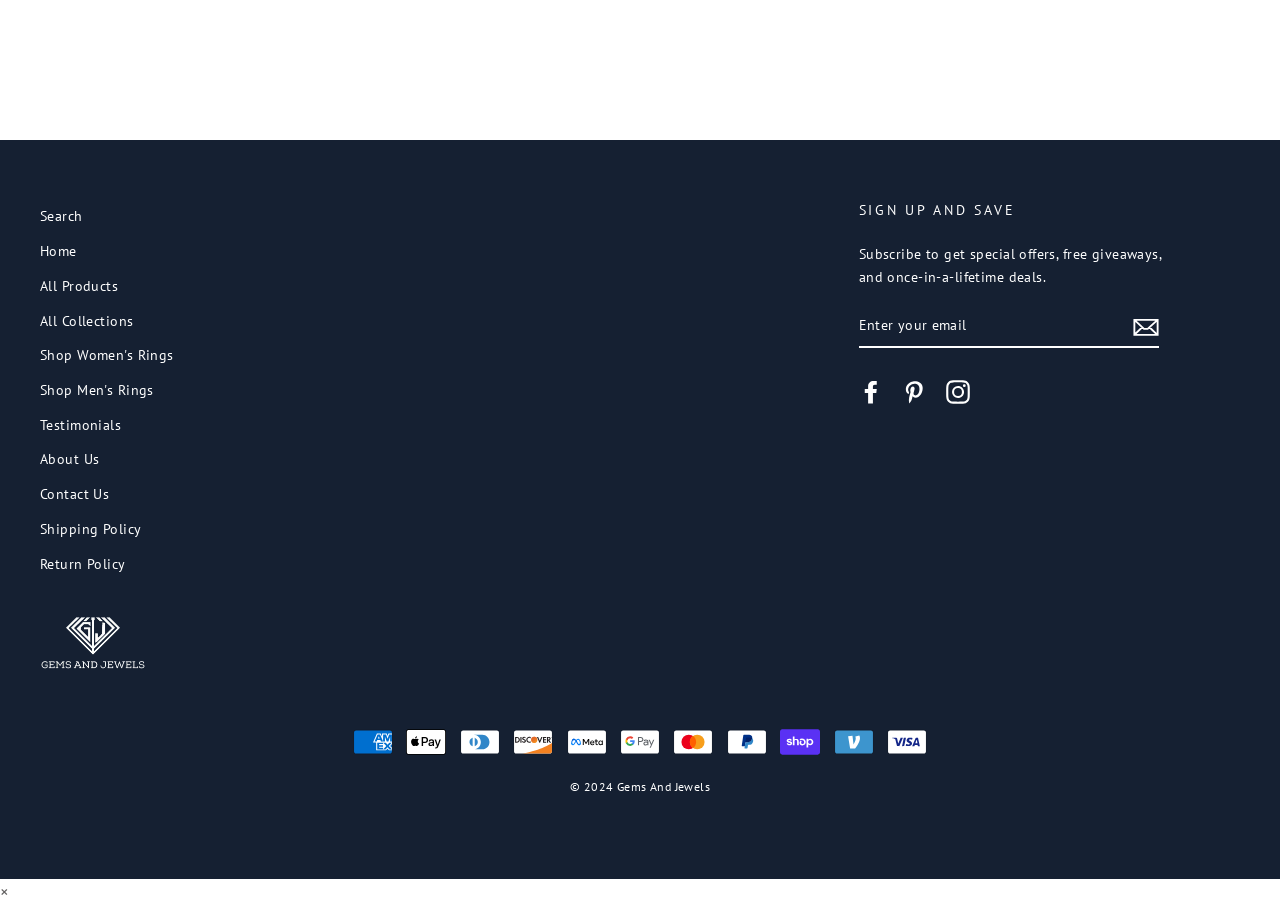Based on the provided description, "Facebook", find the bounding box of the corresponding UI element in the screenshot.

[0.671, 0.418, 0.69, 0.446]